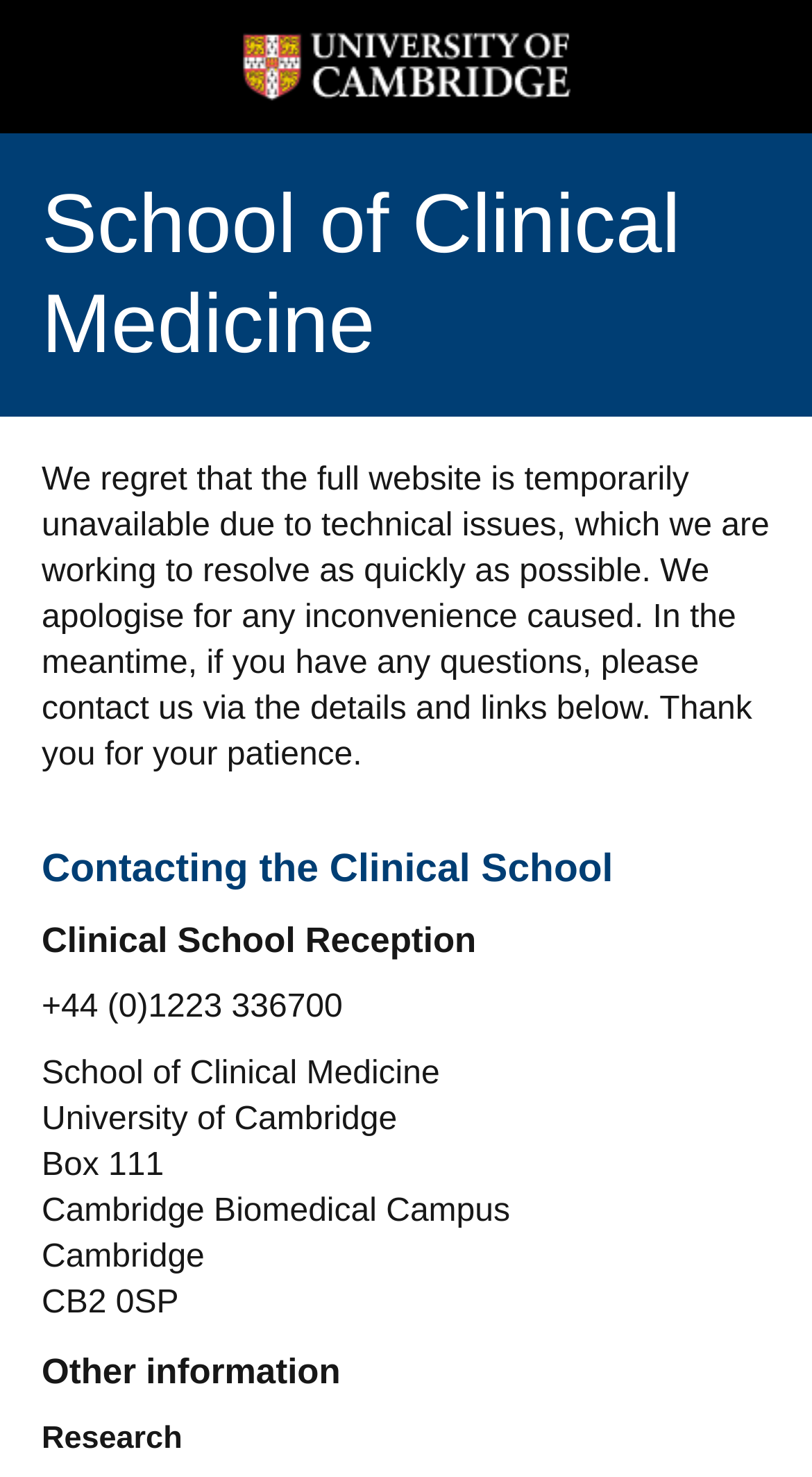From the screenshot, find the bounding box of the UI element matching this description: "alt="University of Cambridge crest"". Supply the bounding box coordinates in the form [left, top, right, bottom], each a float between 0 and 1.

[0.272, 0.0, 0.728, 0.09]